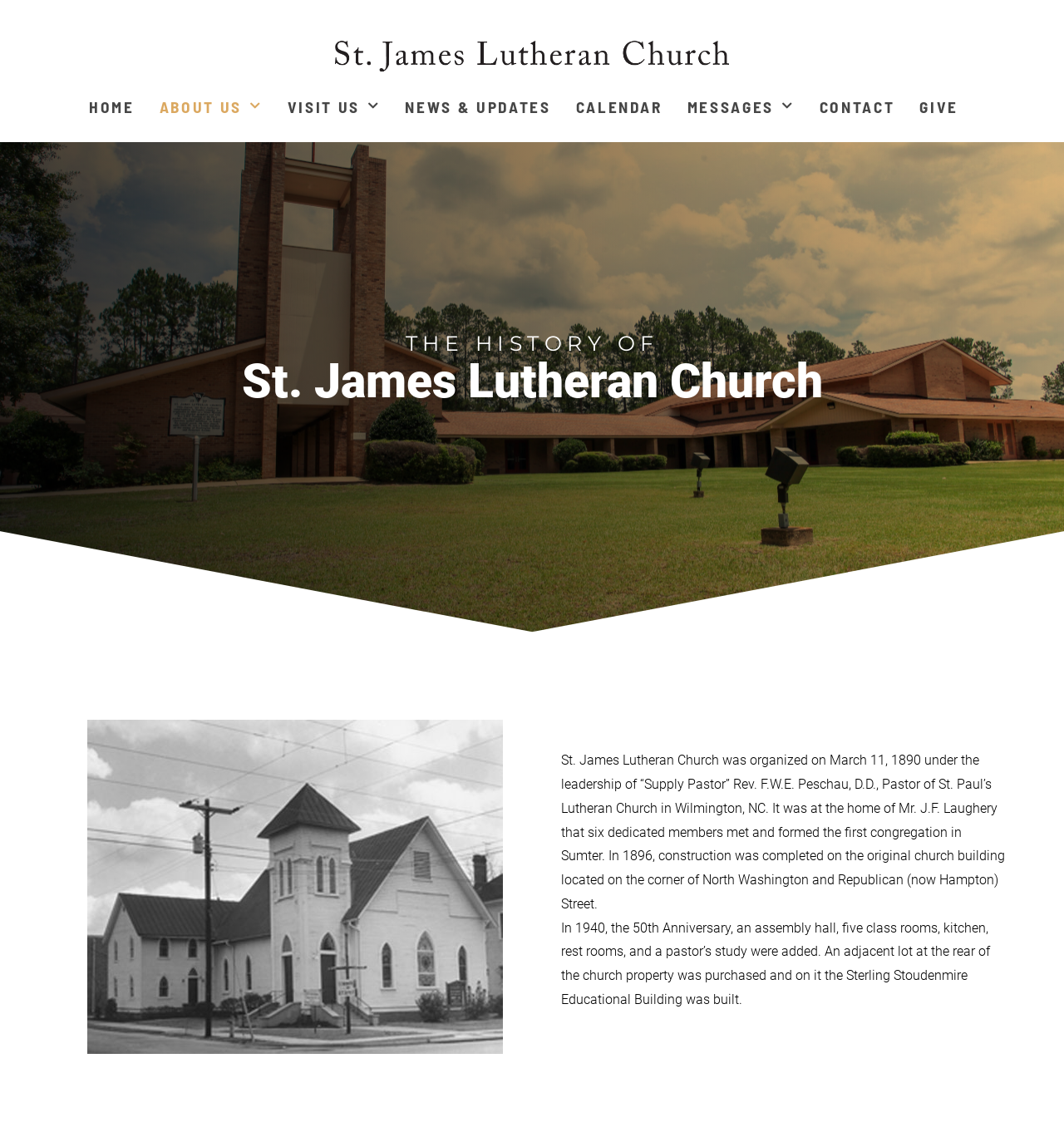Please find the bounding box coordinates of the section that needs to be clicked to achieve this instruction: "go to home page".

[0.084, 0.087, 0.126, 0.101]